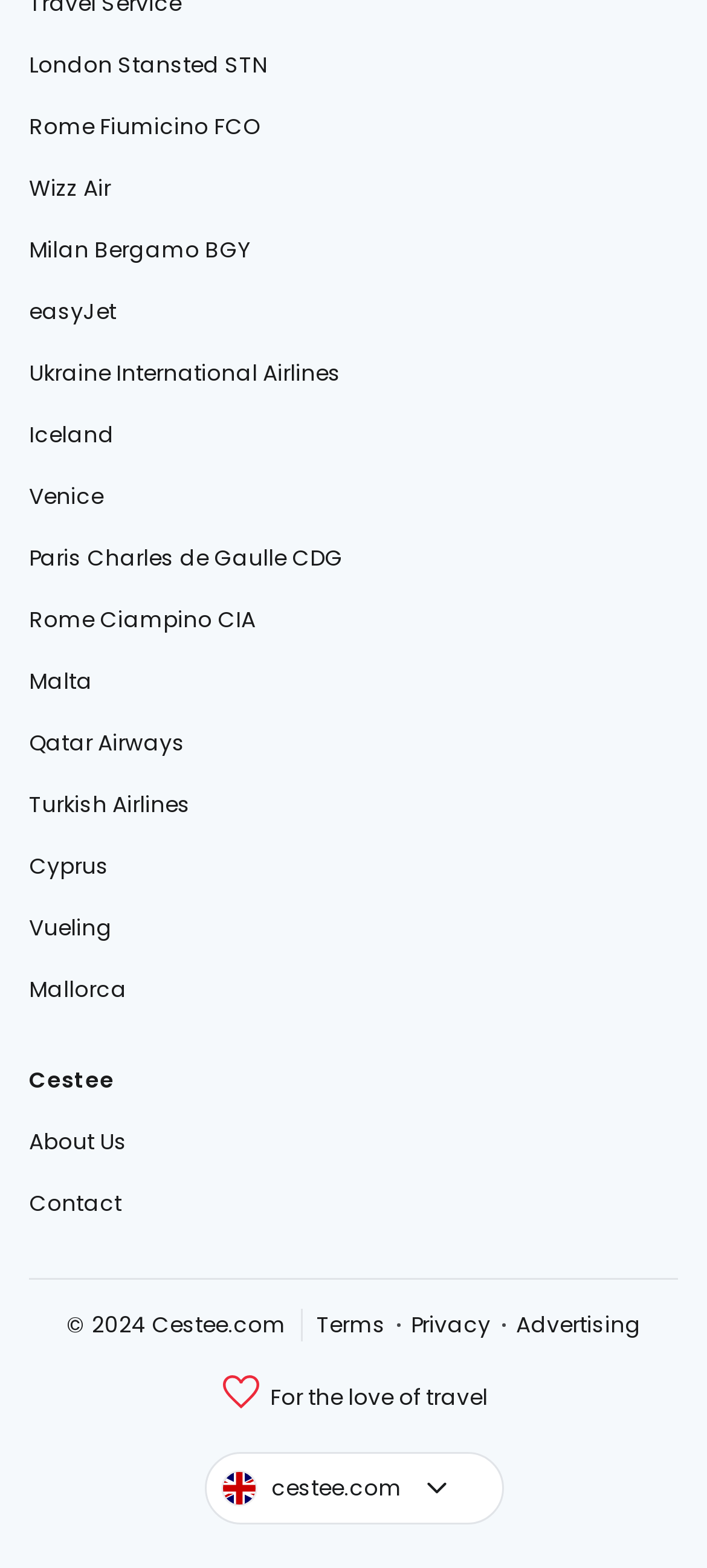Determine the bounding box coordinates of the clickable region to execute the instruction: "contact us via email". The coordinates should be four float numbers between 0 and 1, denoted as [left, top, right, bottom].

None